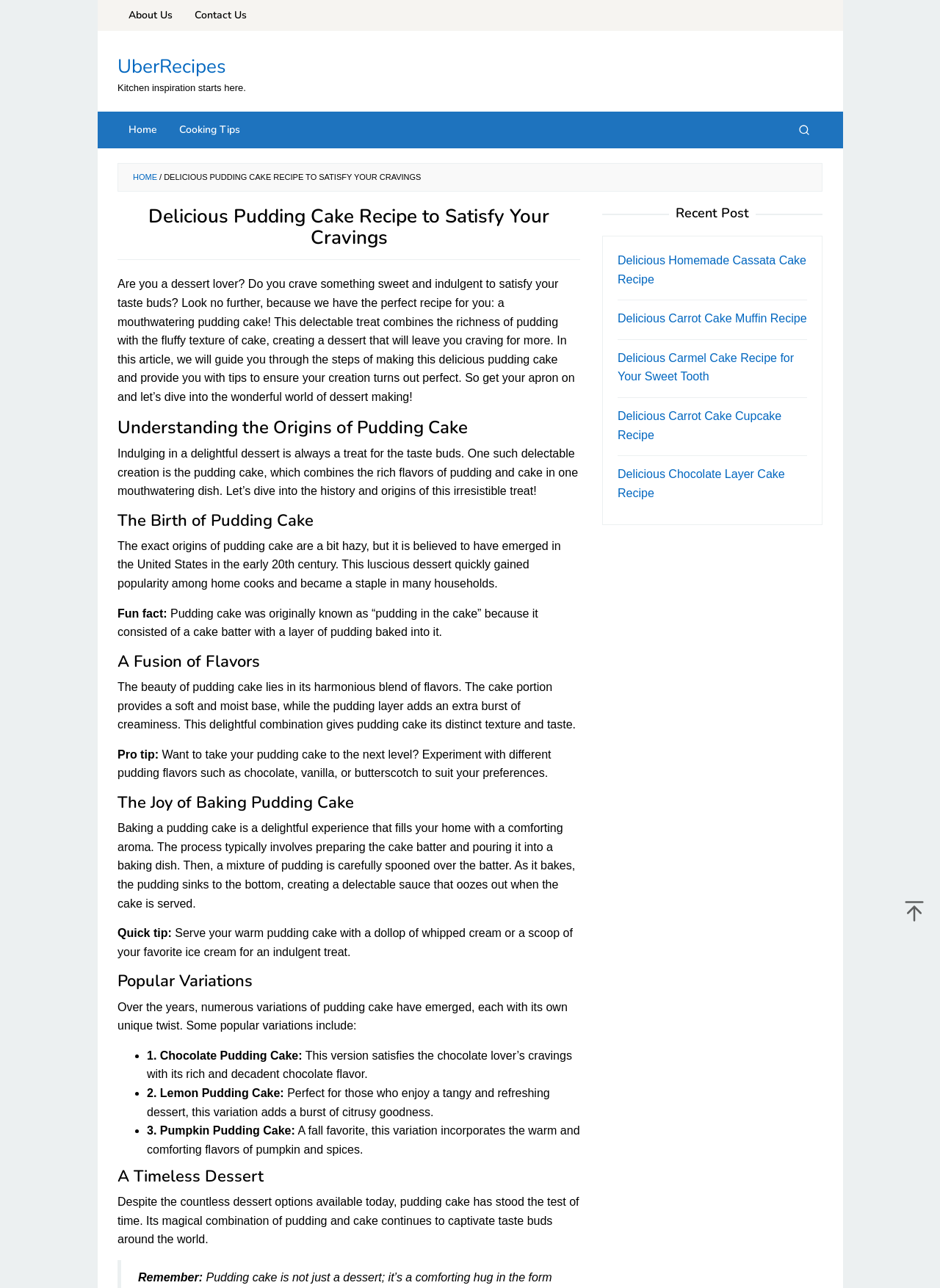Please identify the bounding box coordinates of the area I need to click to accomplish the following instruction: "Search for a recipe".

[0.836, 0.086, 0.875, 0.115]